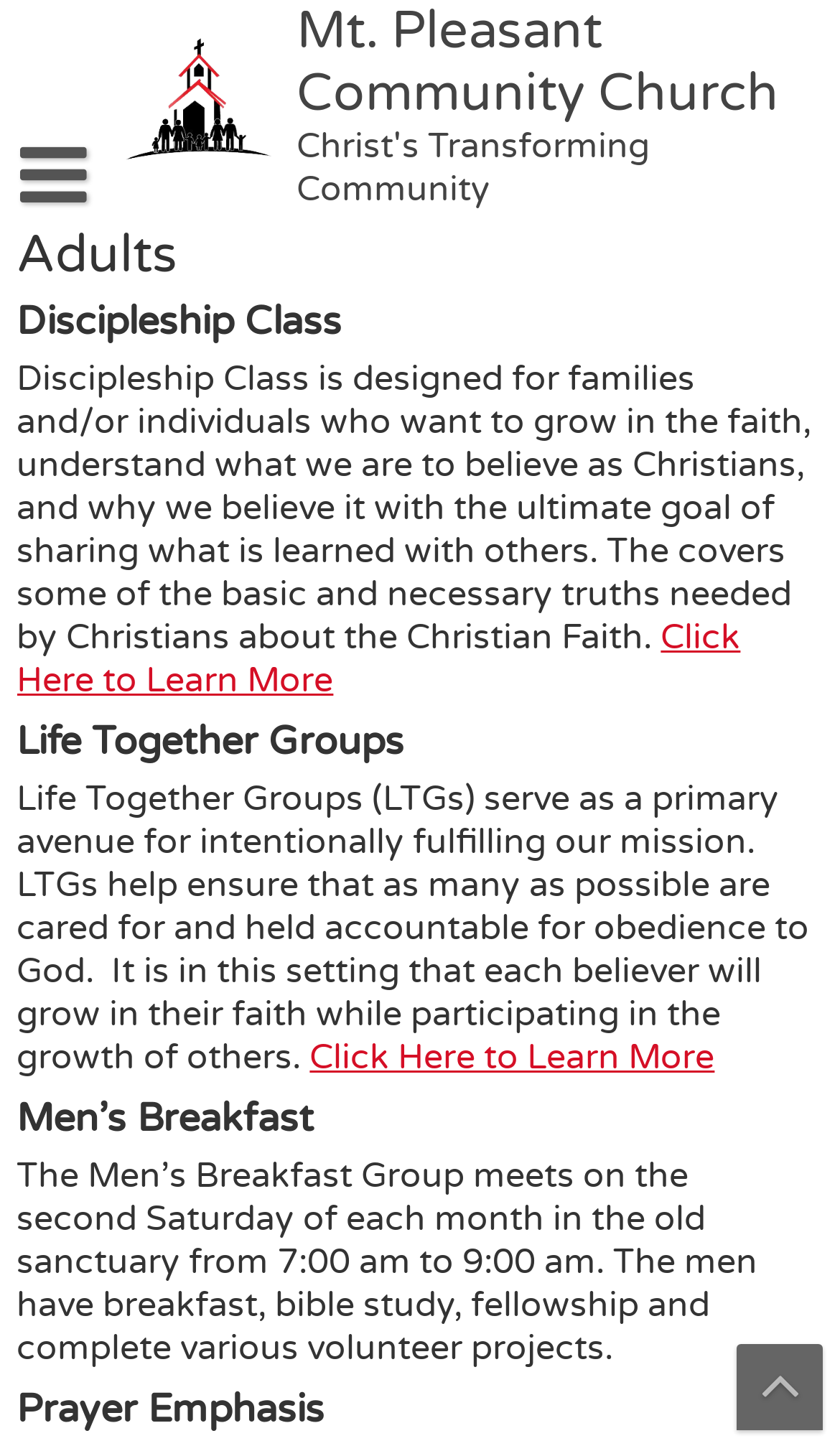Kindly determine the bounding box coordinates for the area that needs to be clicked to execute this instruction: "Learn more about Discipleship Class".

[0.02, 0.426, 0.882, 0.486]